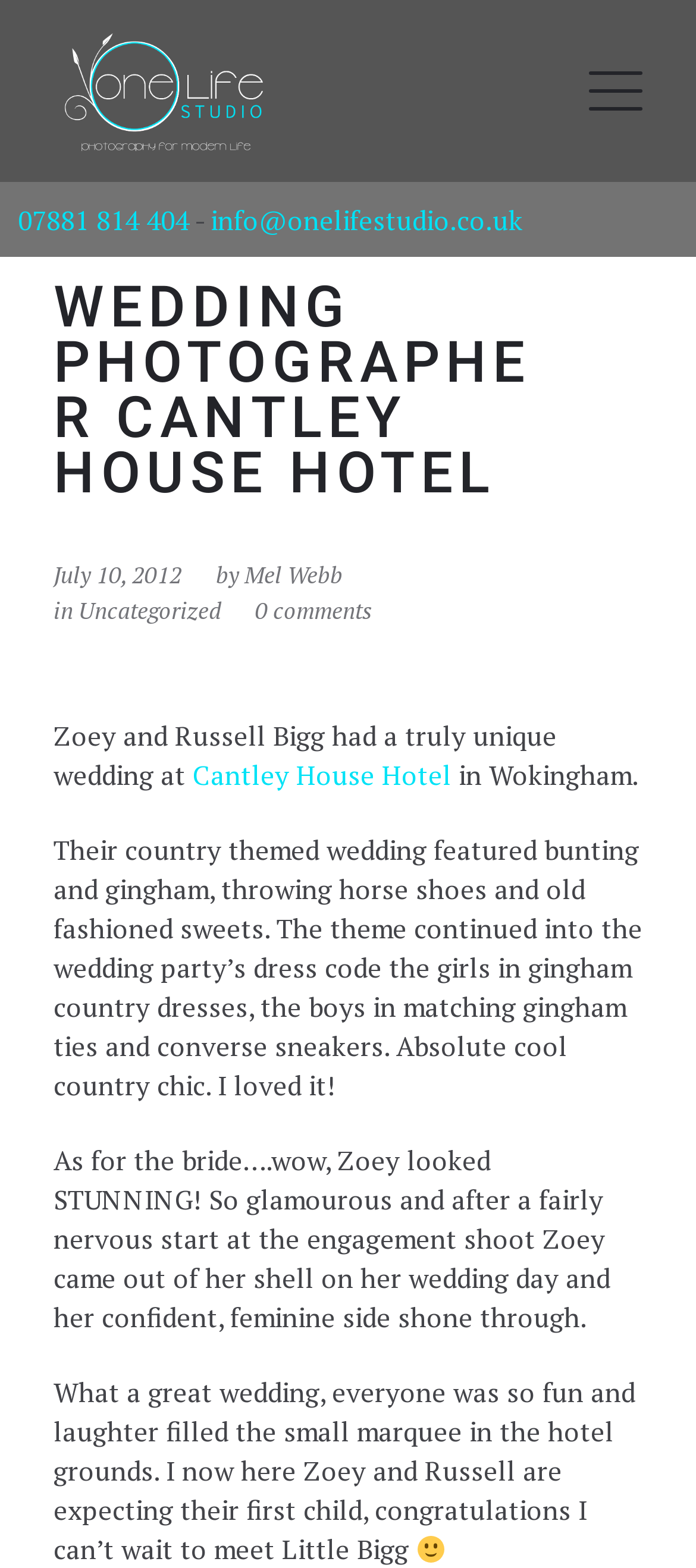Describe all the key features of the webpage in detail.

This webpage is about a wedding photographer's blog post, specifically showcasing Zoey and Russell Bigg's country-themed wedding at Cantley House Hotel in Wokingham. 

At the top, there are two phone numbers and an email address, aligned horizontally, serving as contact information. Below them, a prominent heading "WEDDING PHOTOGRAPHER CANTLEY HOUSE HOTEL" is centered. 

On the left side, there is a date "July 10, 2012" followed by the author's name "Mel Webb" and a category "Uncategorized". 

The main content of the webpage is a blog post, which starts with a brief introduction to the wedding, mentioning the unique country theme and the venue. The text then elaborates on the wedding details, including the dress code and the bride's appearance. 

The blog post is divided into four paragraphs, each describing a different aspect of the wedding. The text is positioned on the left side of the page, with a relatively large font size. 

At the very bottom of the page, there is a small smiling face emoji image.